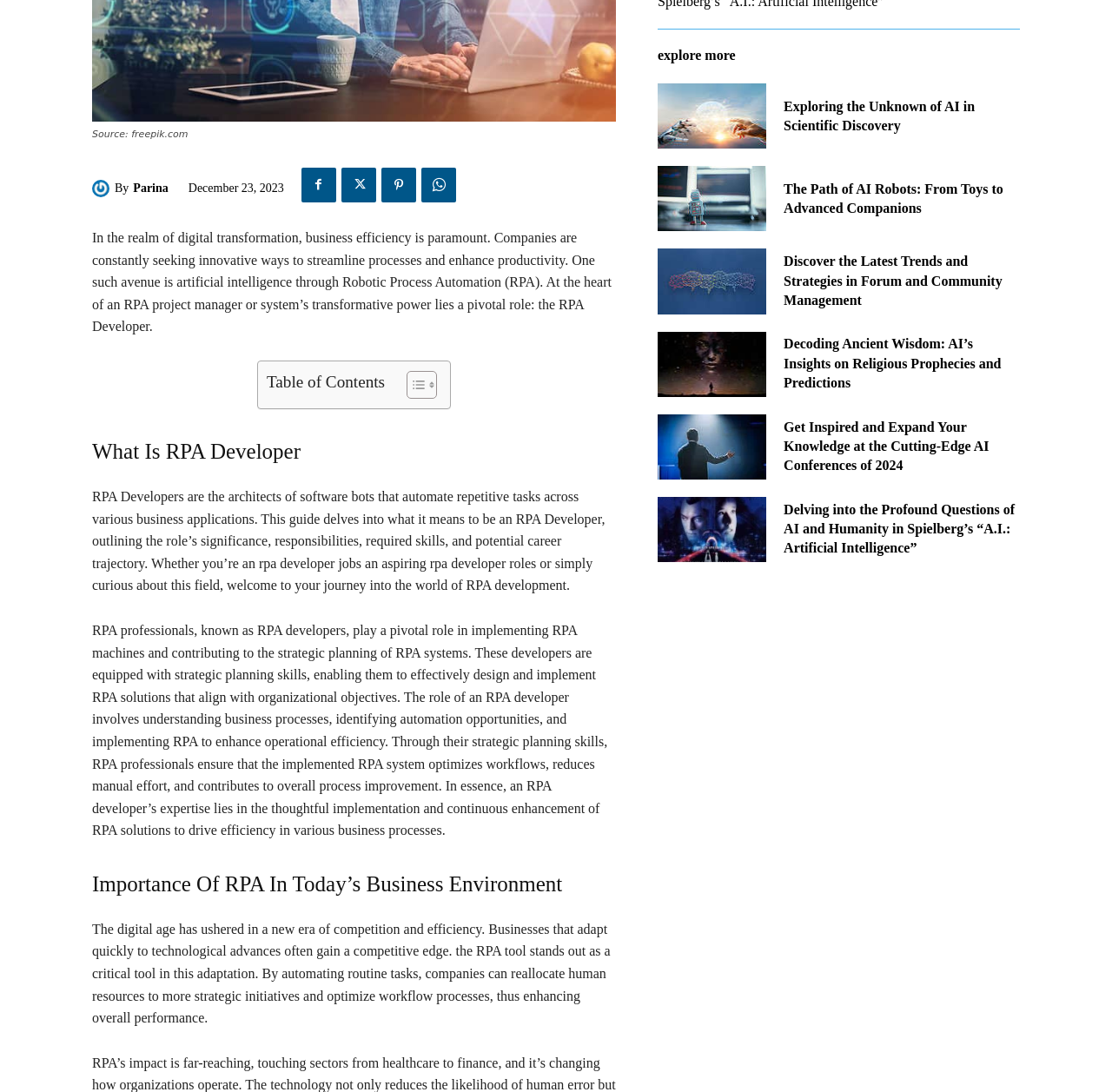Please find the bounding box coordinates in the format (top-left x, top-left y, bottom-right x, bottom-right y) for the given element description. Ensure the coordinates are floating point numbers between 0 and 1. Description: Toggle

[0.354, 0.339, 0.389, 0.366]